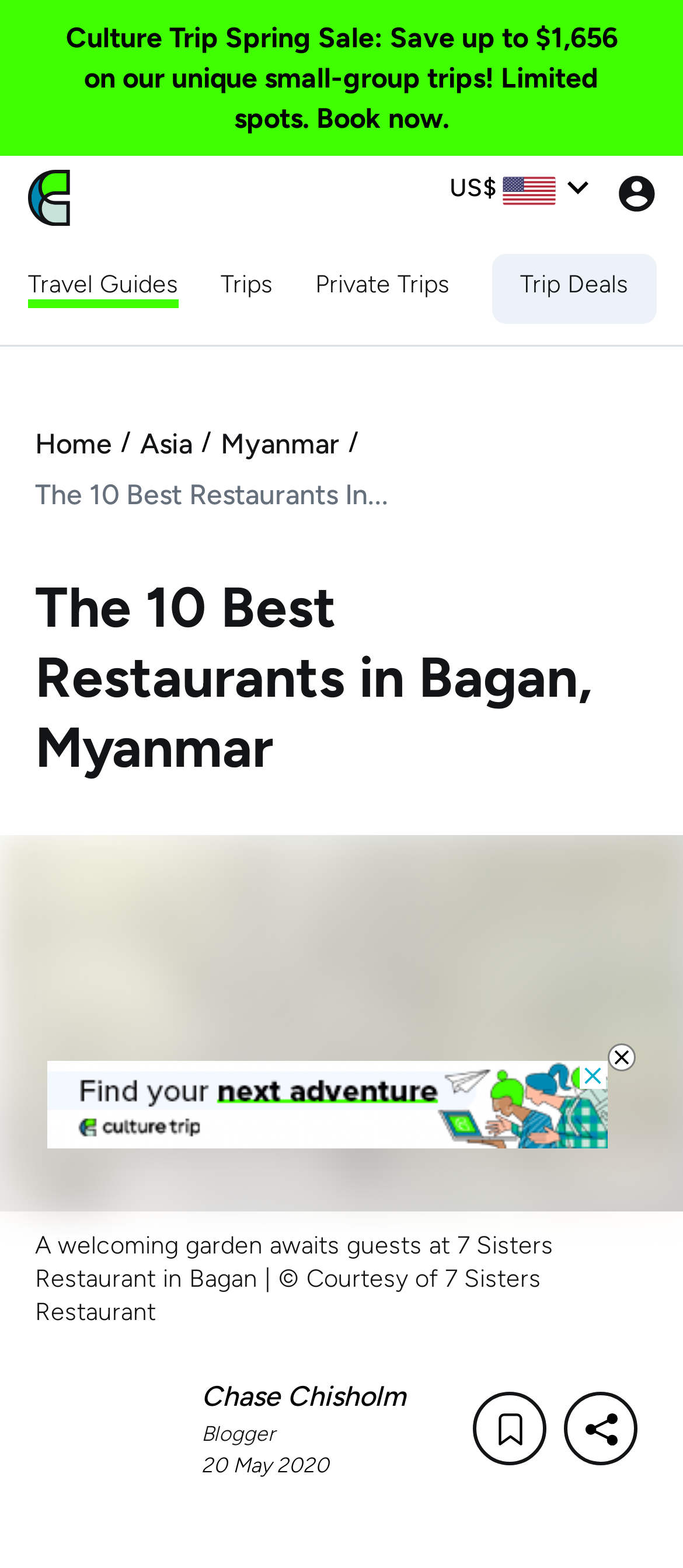Use a single word or phrase to respond to the question:
Who is the author of this article?

Chase Chisholm